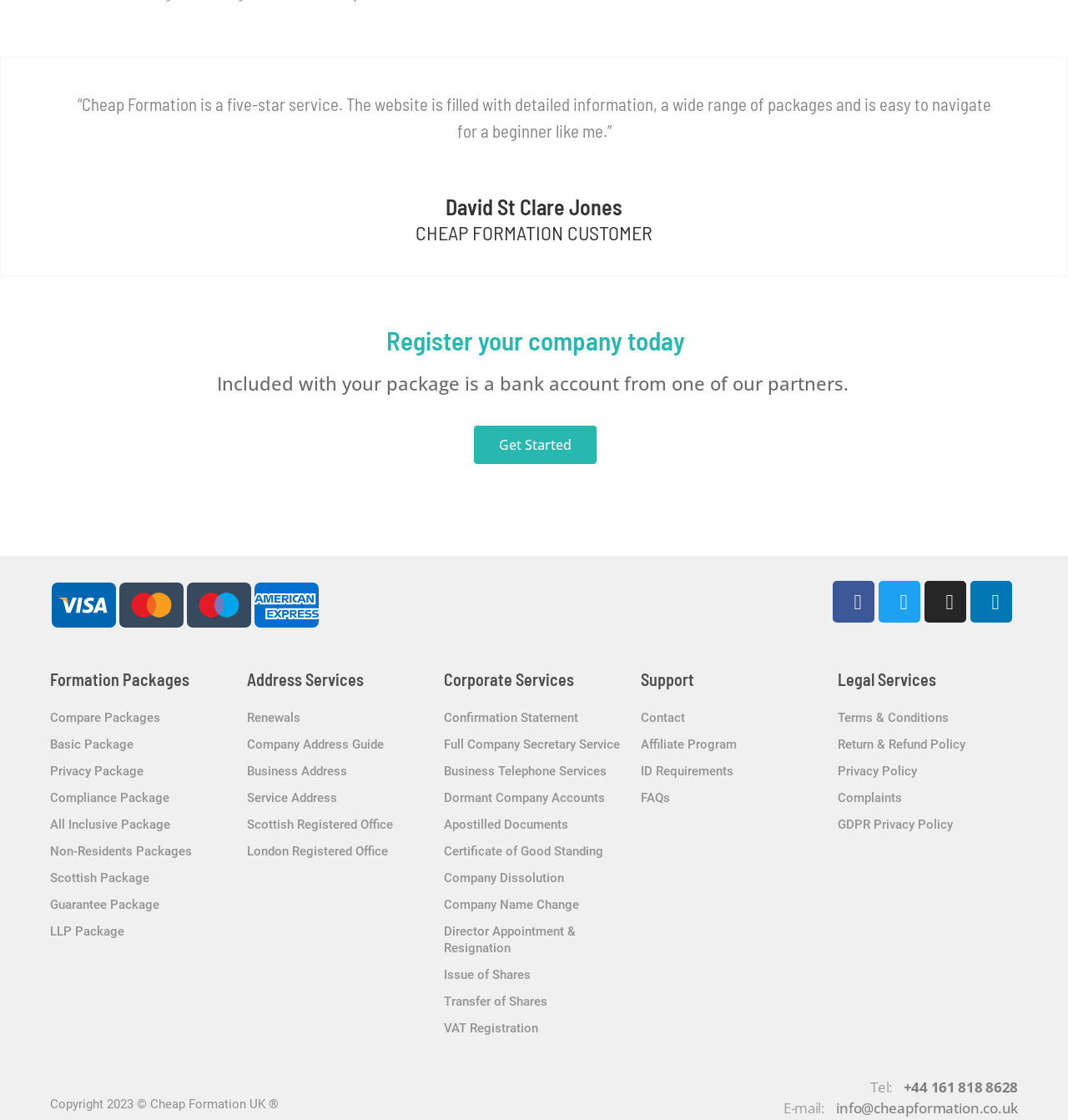Can you provide the bounding box coordinates for the element that should be clicked to implement the instruction: "Contact"?

[0.6, 0.629, 0.769, 0.653]